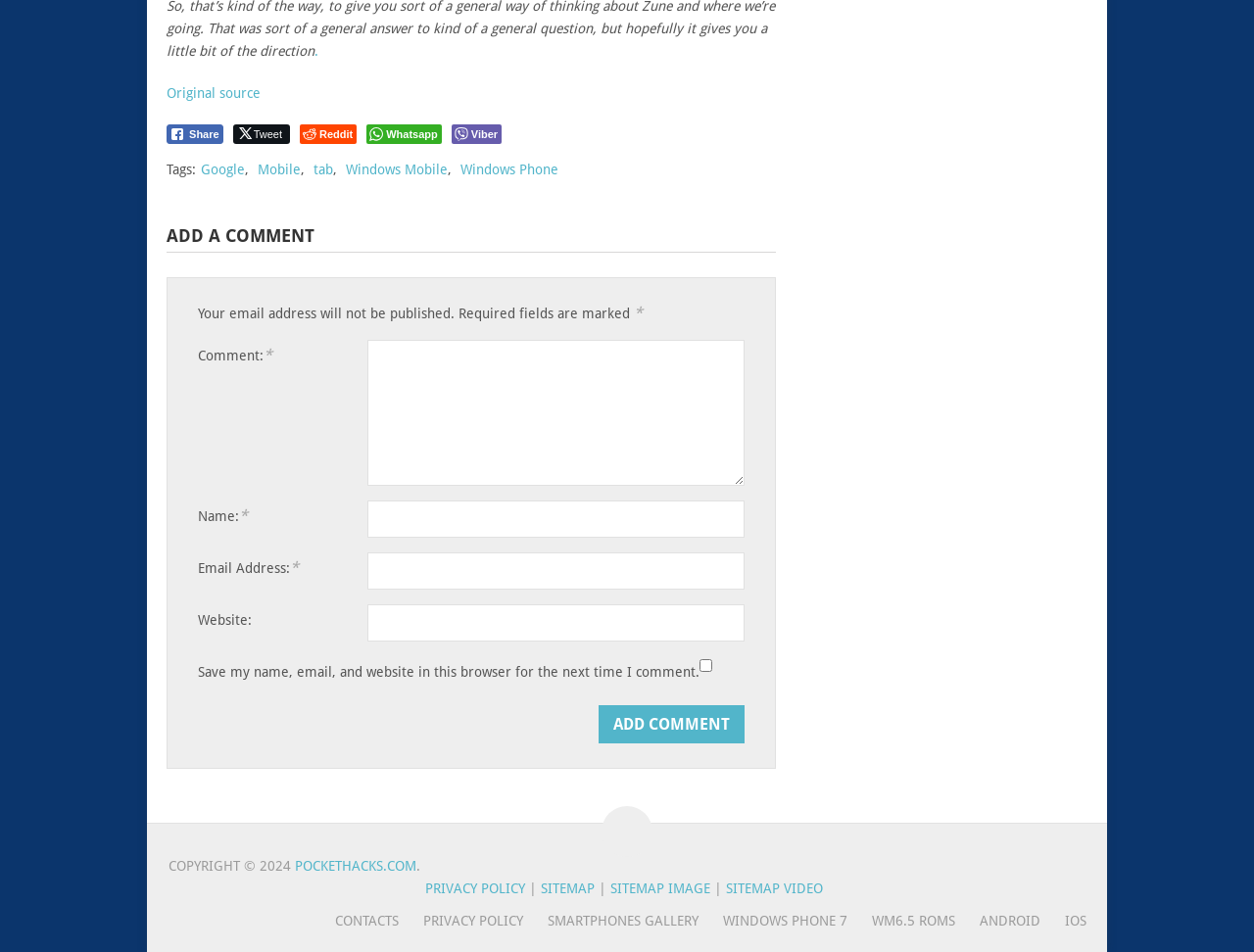What is the purpose of the checkbox below the 'Website:' field?
Please use the visual content to give a single word or phrase answer.

Save user data